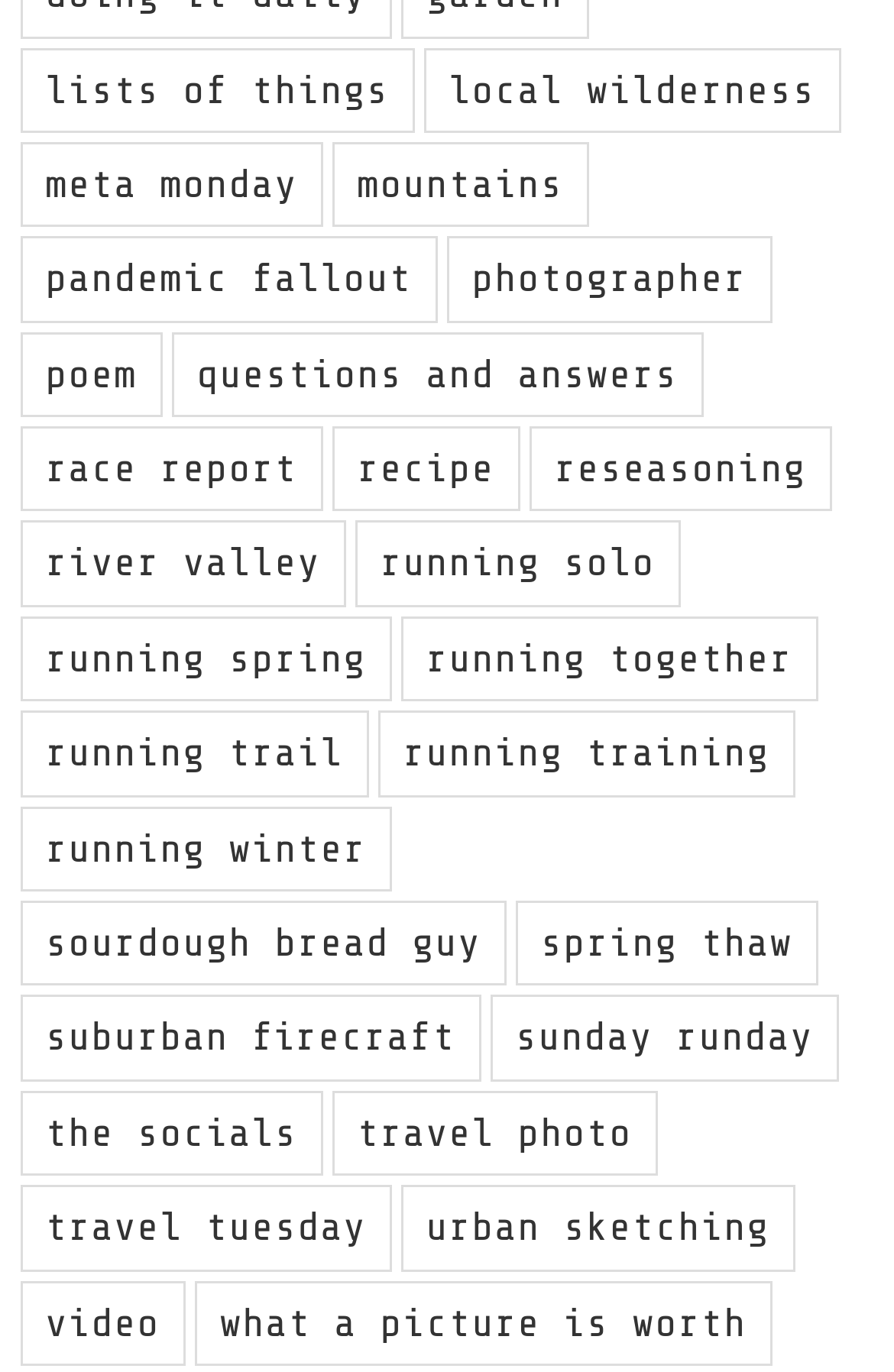How many links are related to running?
Give a one-word or short phrase answer based on the image.

5